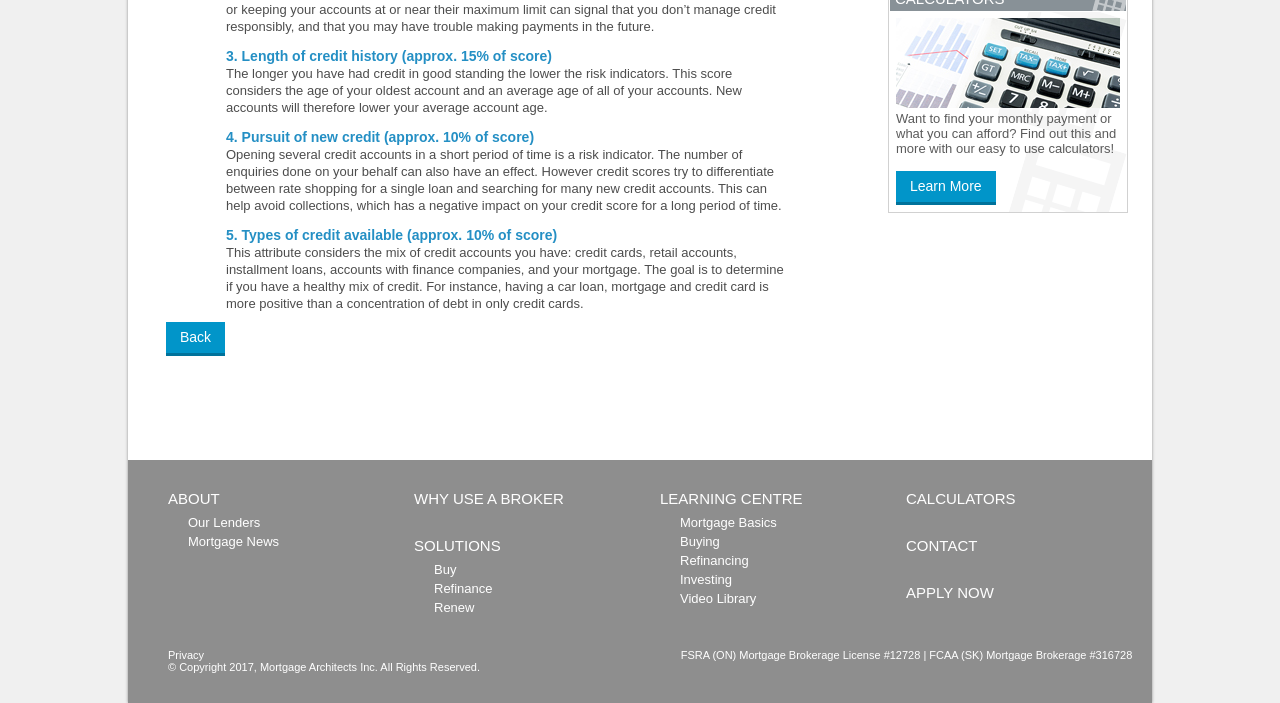What is the 'LEARNING CENTRE' section about?
Give a detailed response to the question by analyzing the screenshot.

The 'LEARNING CENTRE' section appears to be a resource for learning about mortgages, with links to topics such as mortgage basics, buying, refinancing, and investing, as well as a video library.